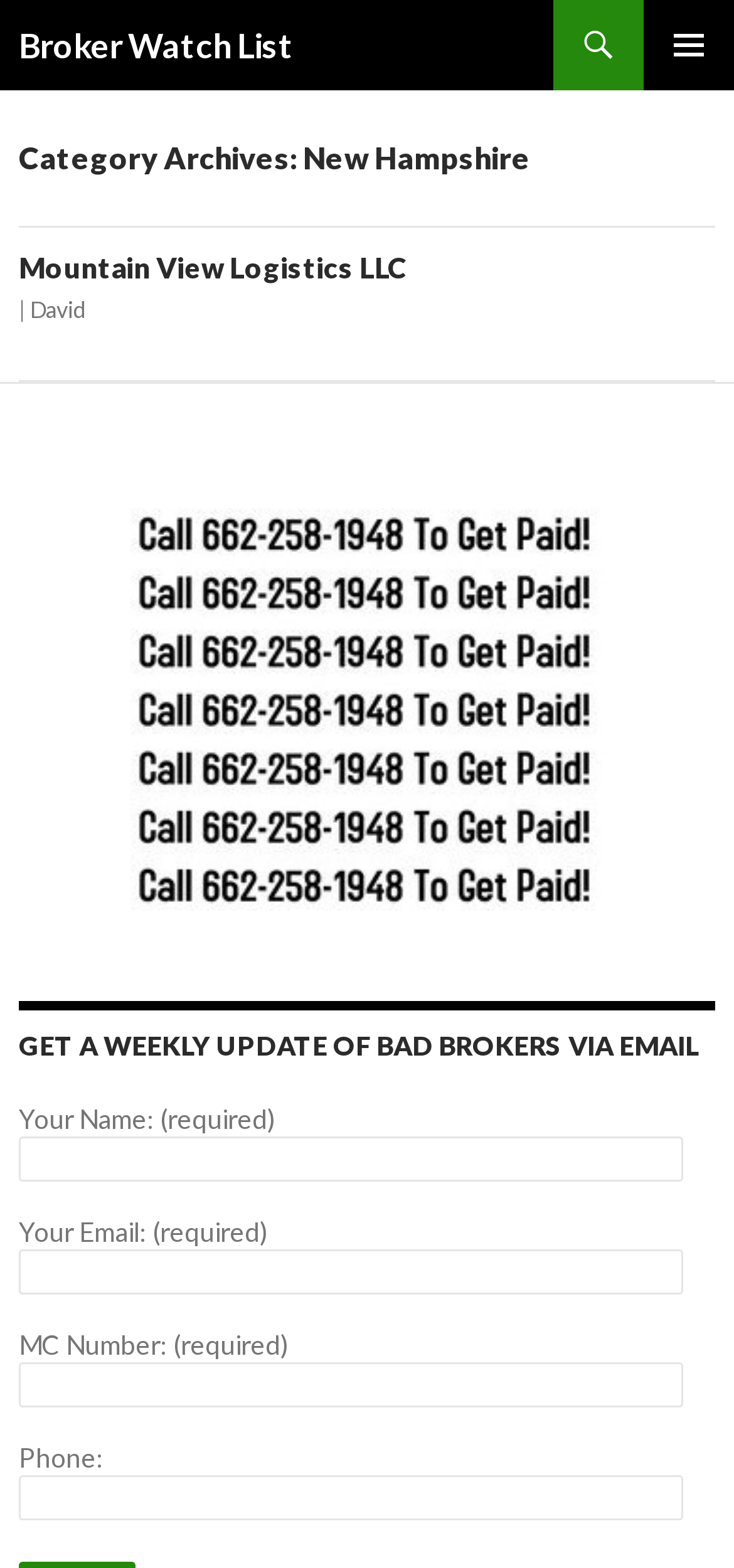Please identify the bounding box coordinates of the element that needs to be clicked to execute the following command: "Click Mountain View Logistics LLC". Provide the bounding box using four float numbers between 0 and 1, formatted as [left, top, right, bottom].

[0.026, 0.16, 0.554, 0.181]